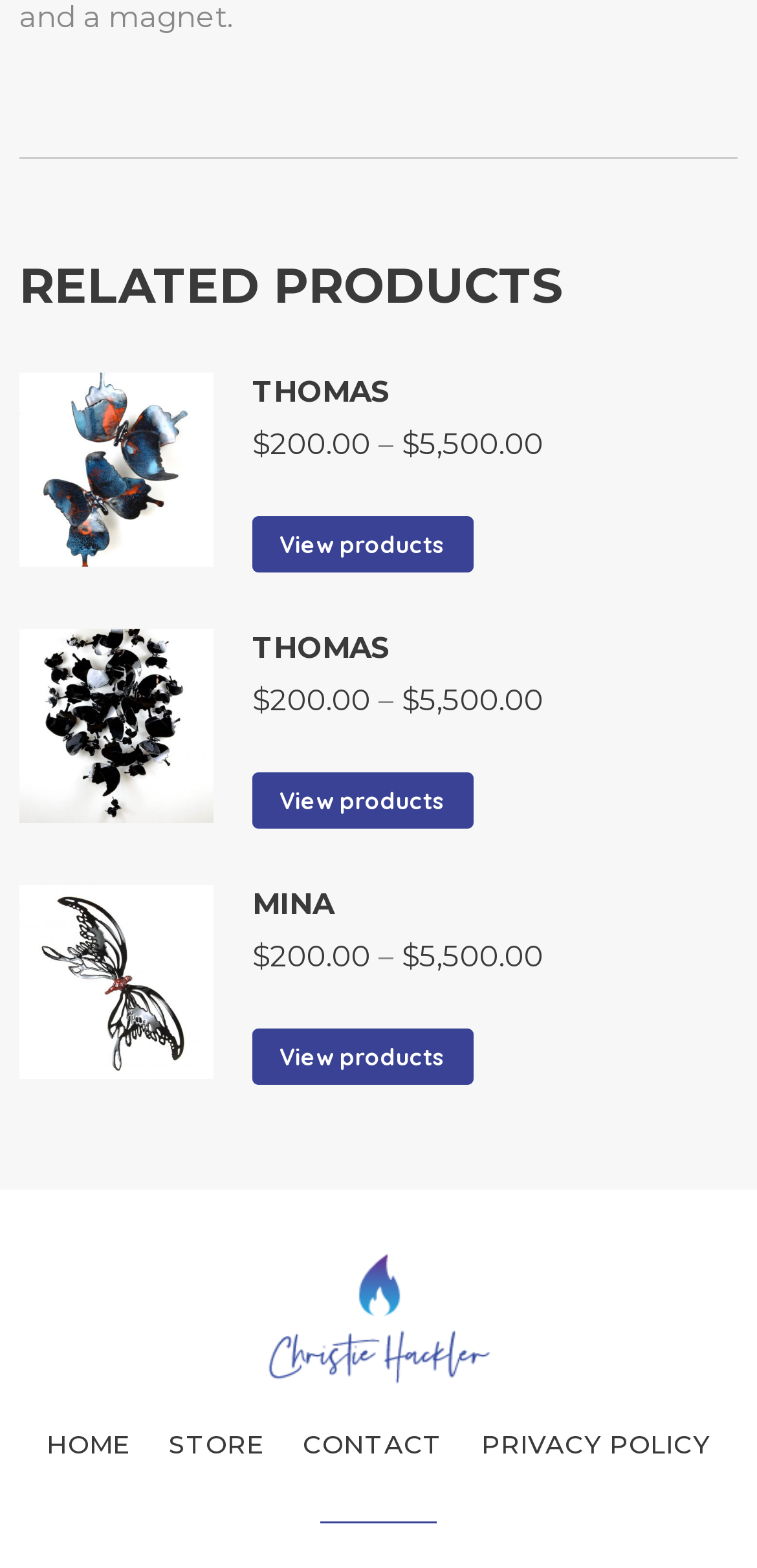Determine the bounding box coordinates in the format (top-left x, top-left y, bottom-right x, bottom-right y). Ensure all values are floating point numbers between 0 and 1. Identify the bounding box of the UI element described by: View products

[0.333, 0.656, 0.626, 0.692]